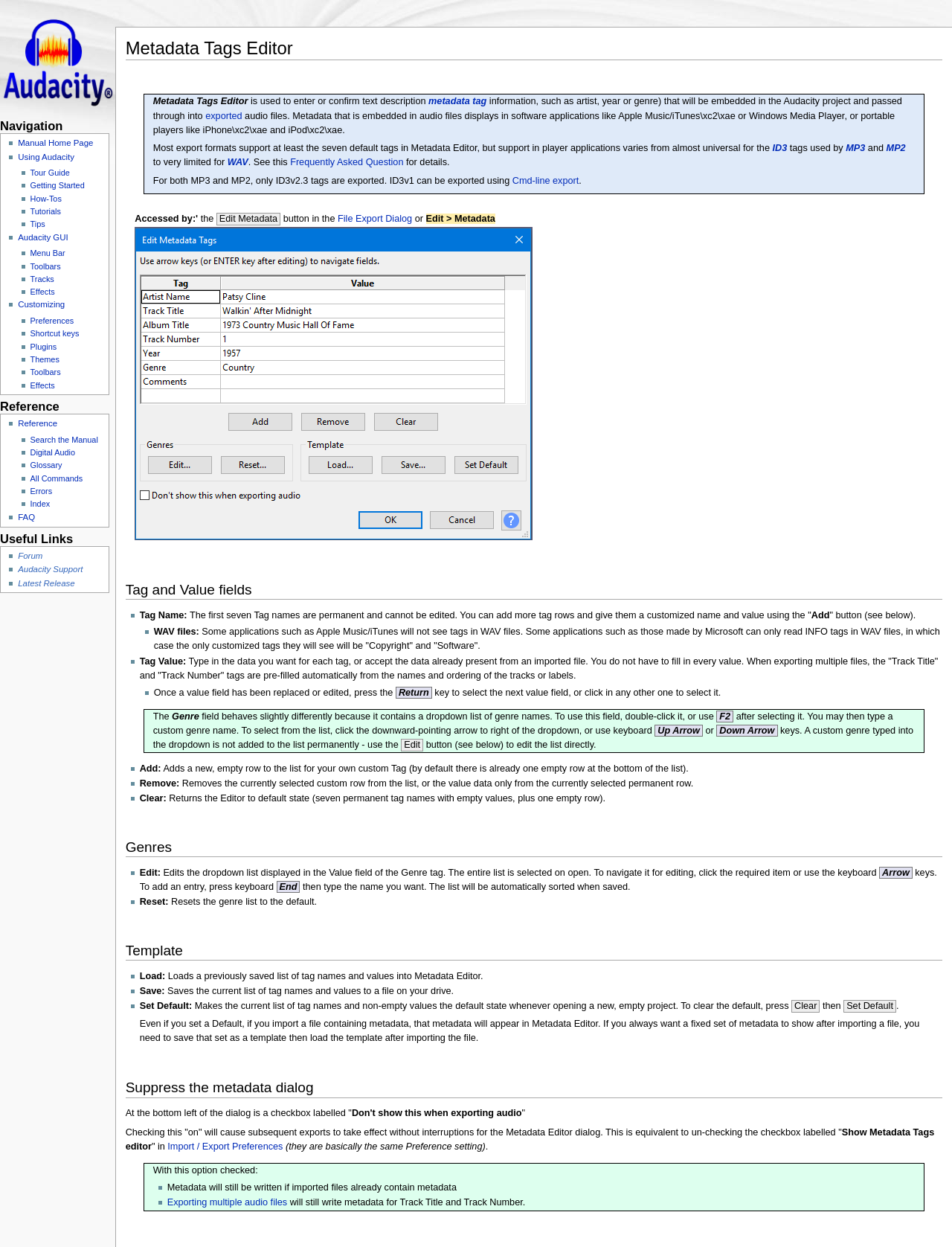Determine the bounding box for the described UI element: "Free Clipboard Menu Mockup (PSD)".

None